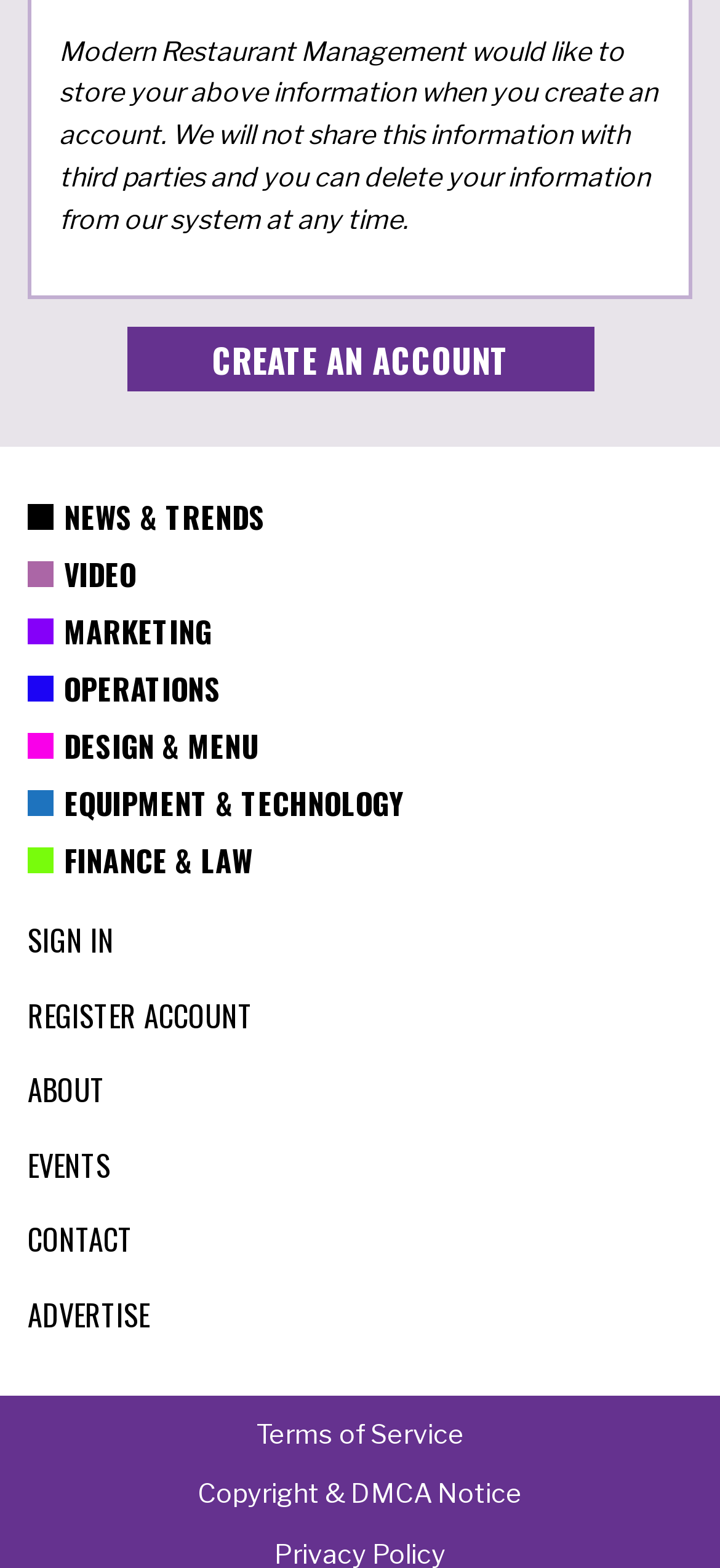Can you show the bounding box coordinates of the region to click on to complete the task described in the instruction: "Register an account"?

[0.038, 0.633, 0.351, 0.661]